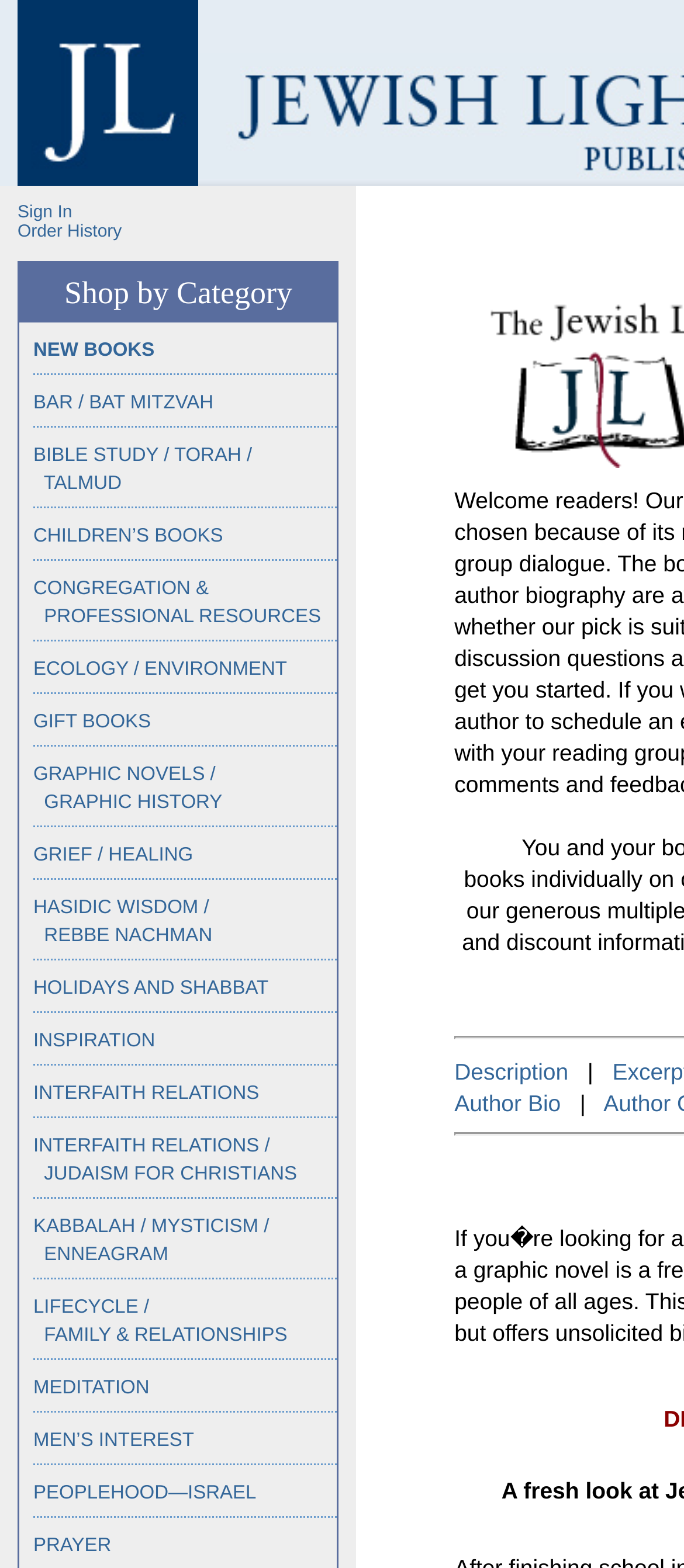Detail the webpage's structure and highlights in your description.

The webpage is about Jewish Lights: The Adventures of Rabbi Harvey. At the top left corner, there is a table cell with a non-descriptive text '\xa0'. Next to it, there is a table cell with the text 'SLP' and an image with the same description. Below the image, there are two links: 'Sign In' and 'Order History'.

Below these elements, there is a table row with a table cell containing the text 'Shop by Category'. This cell has 17 links below it, each representing a different category, such as 'NEW BOOKS', 'BAR / BAT MITZVAH', 'BIBLE STUDY / TORAH / TALMUD', and so on. These links are arranged vertically, with the first one starting from the top left and the last one at the bottom left.

On the right side of the 'Shop by Category' cell, there is a section with three links: 'Description', 'Author Bio', and a separator line with two non-descriptive texts '\xa0 | \xa0'.